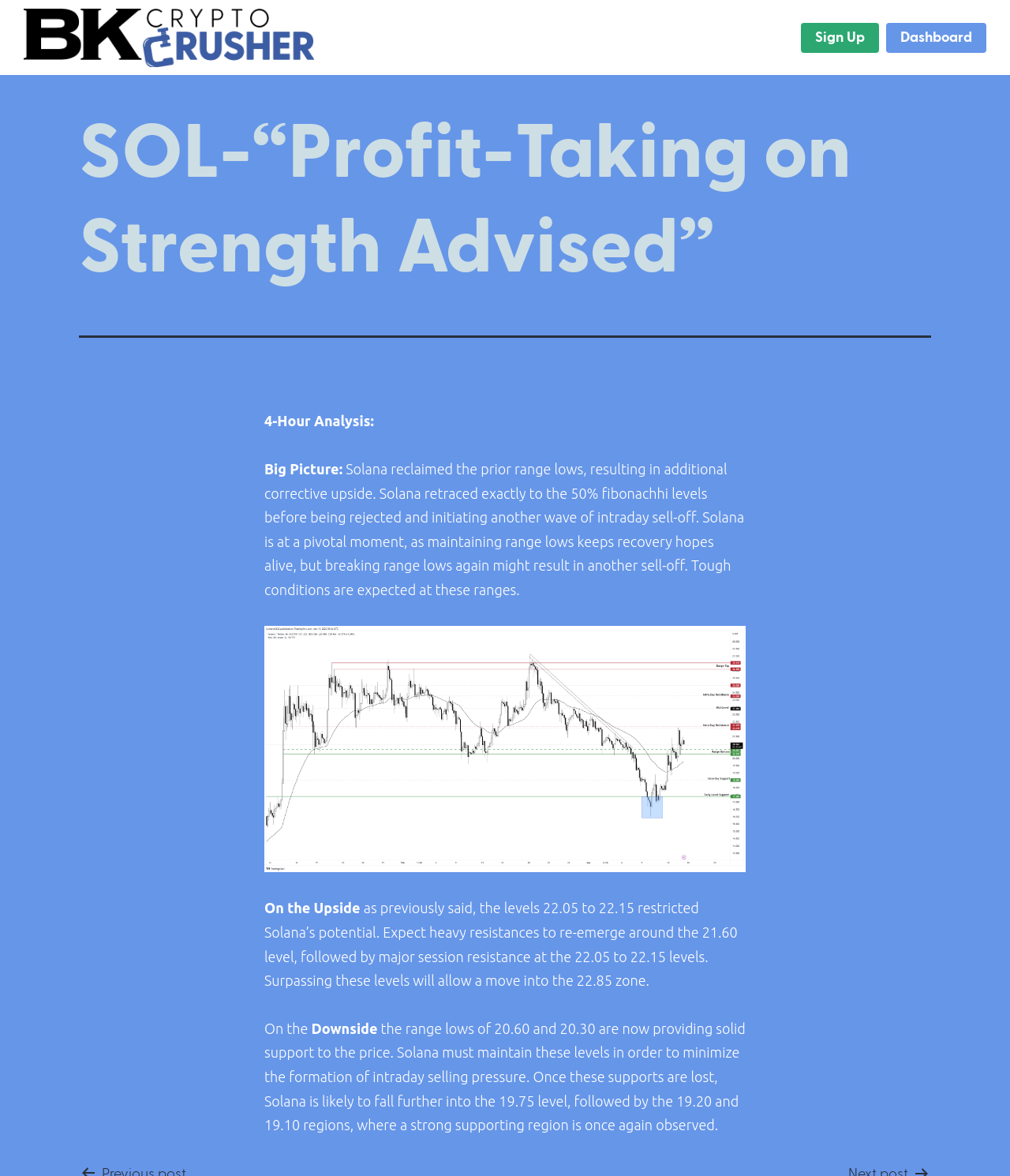Find the bounding box of the UI element described as: "Dashboard". The bounding box coordinates should be given as four float values between 0 and 1, i.e., [left, top, right, bottom].

[0.877, 0.019, 0.977, 0.045]